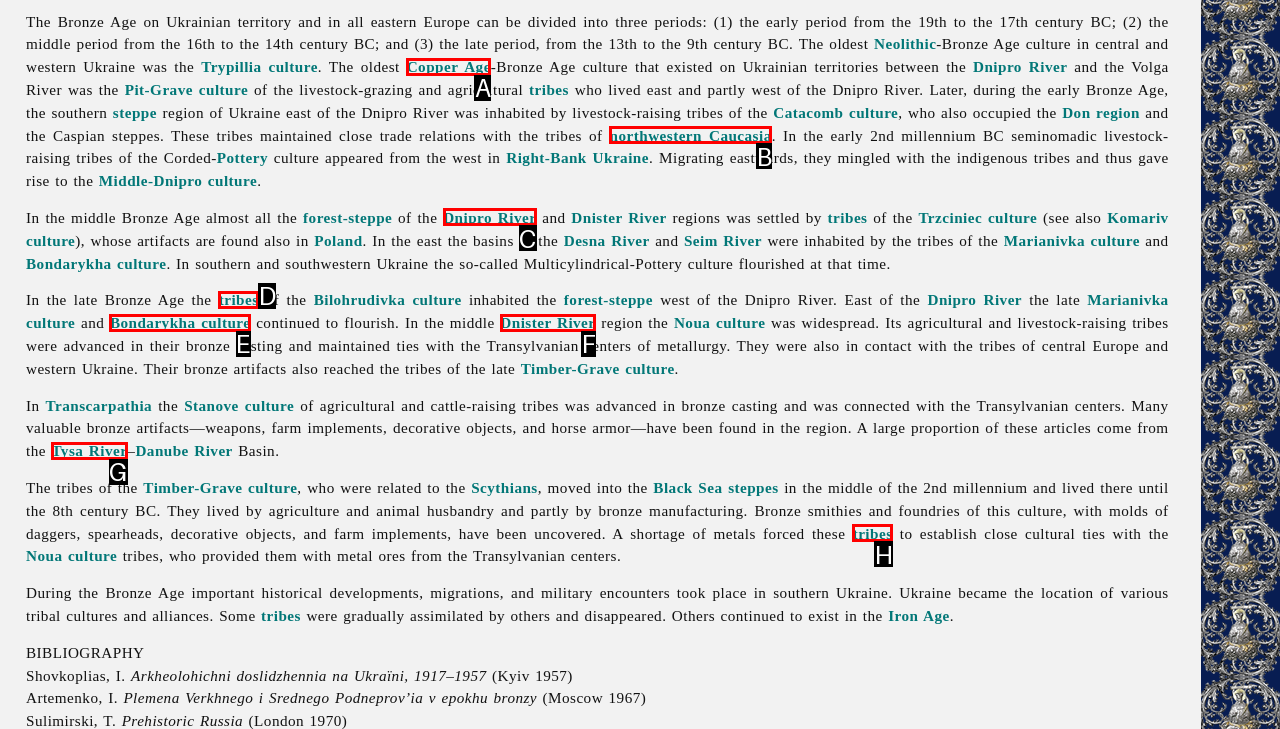Select the correct option based on the description: tribes
Answer directly with the option’s letter.

D